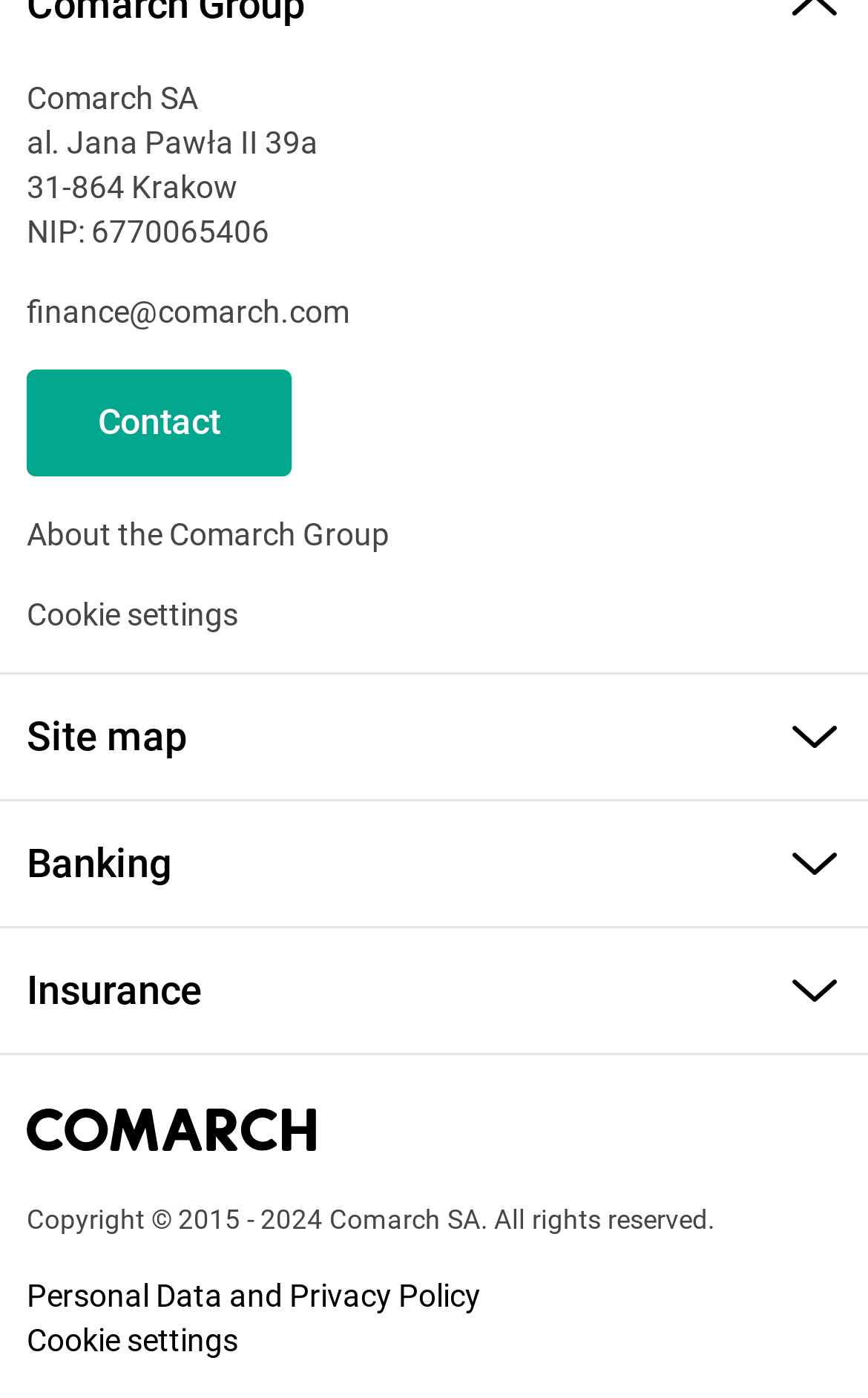What are the main categories?
Please ensure your answer to the question is detailed and covers all necessary aspects.

The main categories are listed in the third description list, which includes 'Banking', 'Insurance', and 'Cyber Security'.